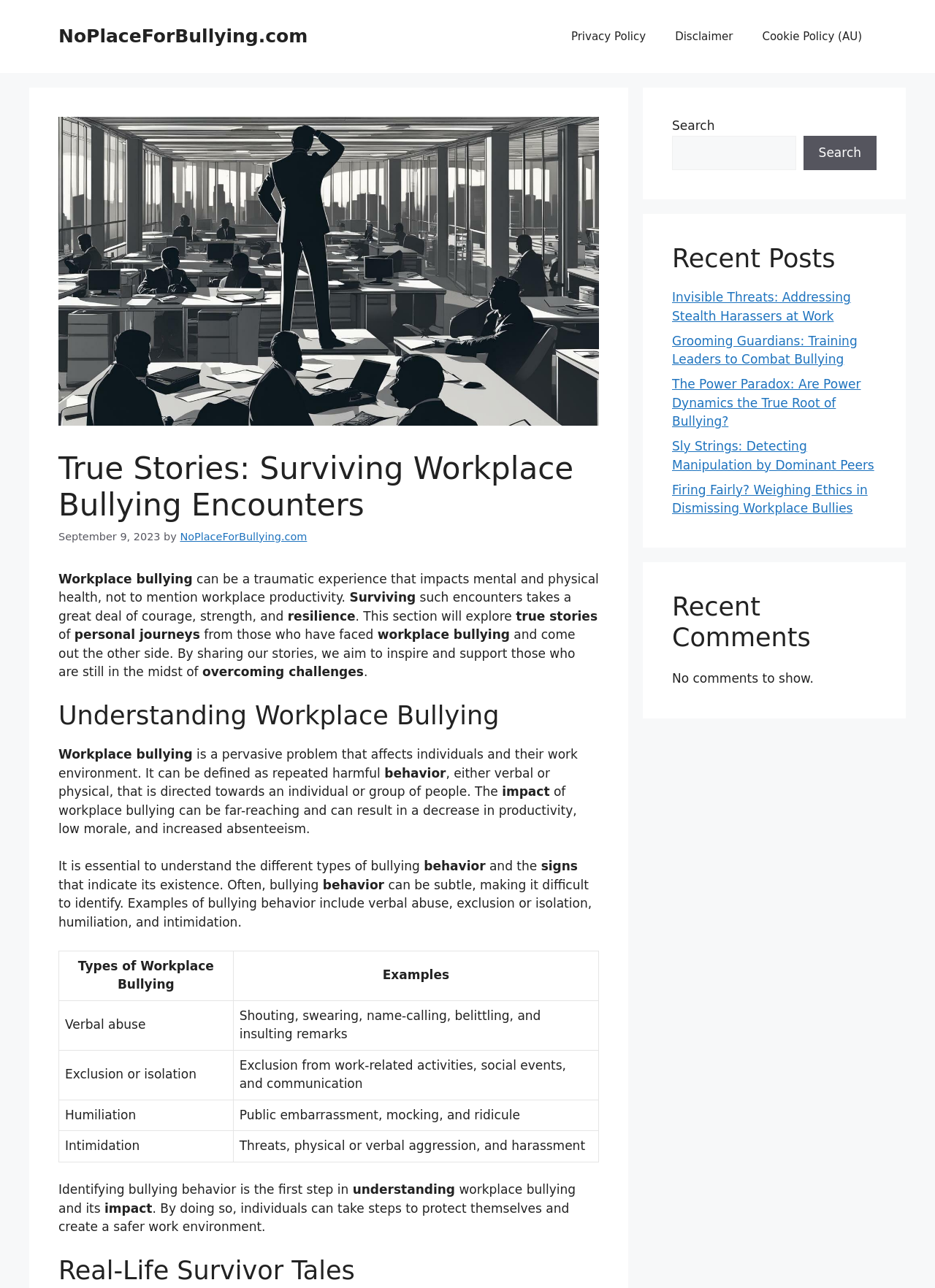What is the topic of the webpage?
Please analyze the image and answer the question with as much detail as possible.

I determined the topic by reading the heading elements on the webpage, which mention 'True Stories: Surviving Workplace Bullying Encounters' and 'Understanding Workplace Bullying'.